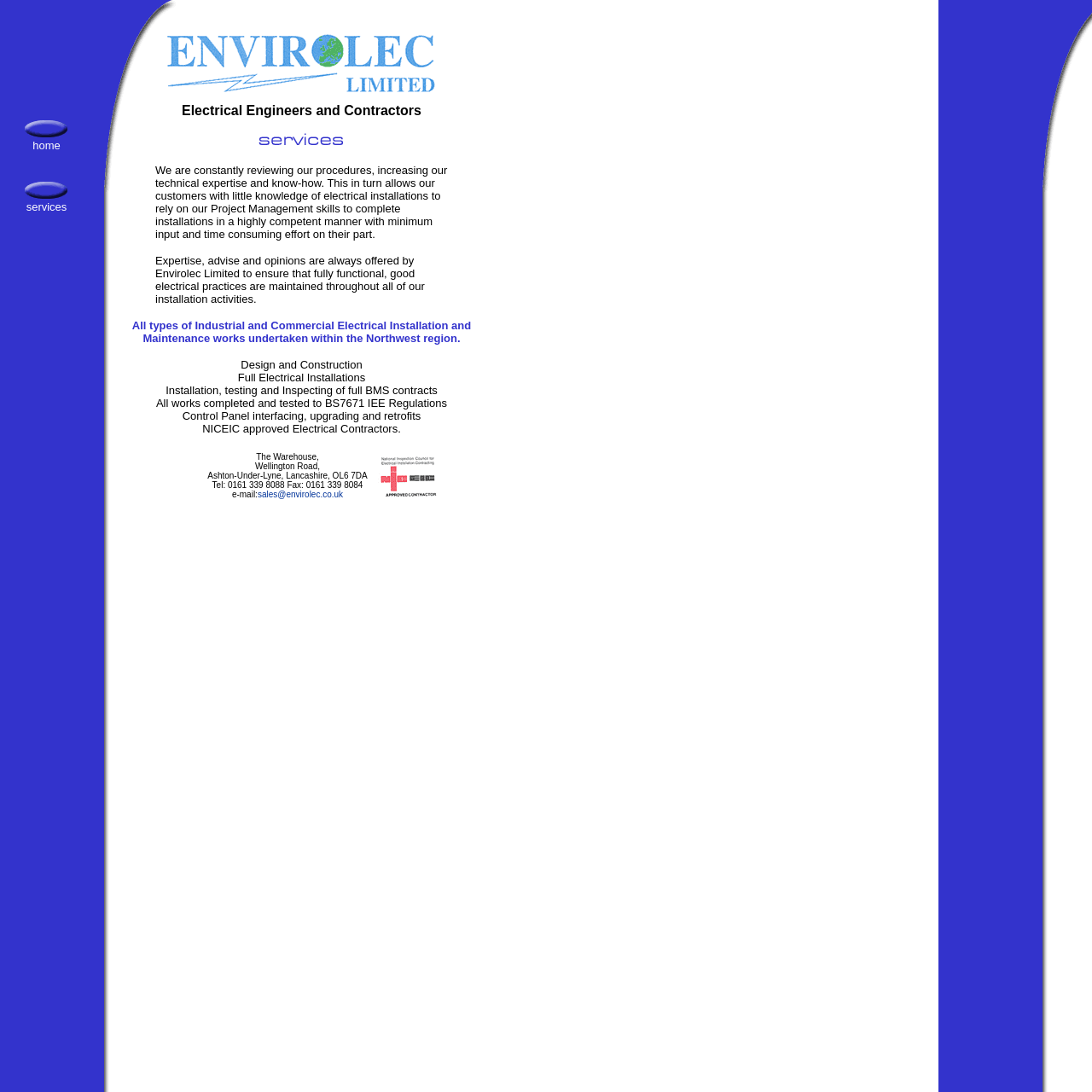Where is Envirolec Limited located?
Look at the image and answer with only one word or phrase.

Ashton-Under-Lyne, Lancashire